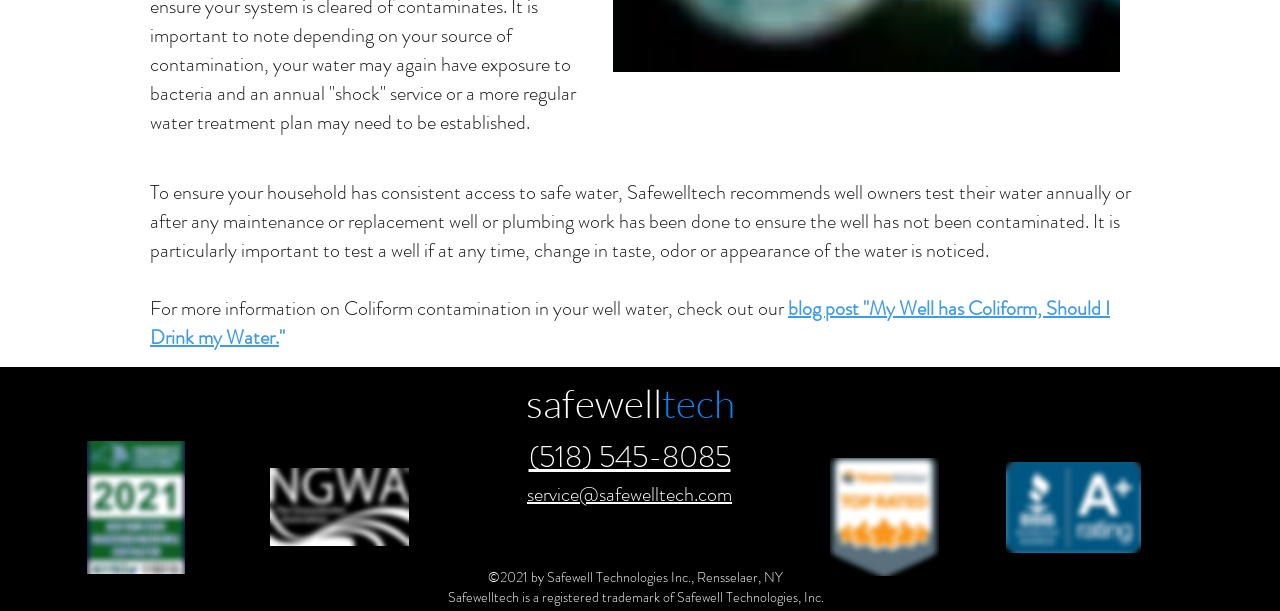Extract the bounding box coordinates of the UI element described by: "safewelltech". The coordinates should include four float numbers ranging from 0 to 1, e.g., [left, top, right, bottom].

[0.411, 0.62, 0.574, 0.699]